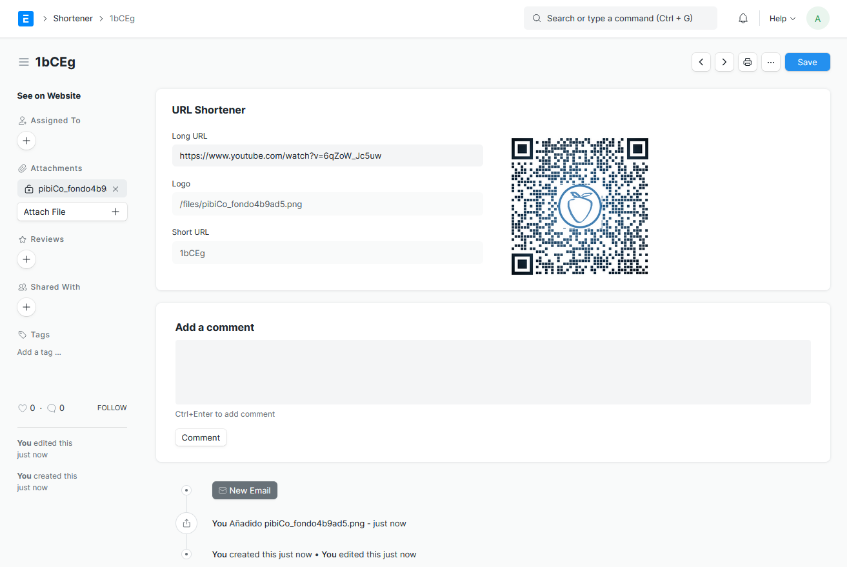What is the shortened version of the original link?
Based on the screenshot, give a detailed explanation to answer the question.

The 'Short URL' section reveals the generated shorter version of the original link, which is '1bCEg', making it easier to share and disseminate.